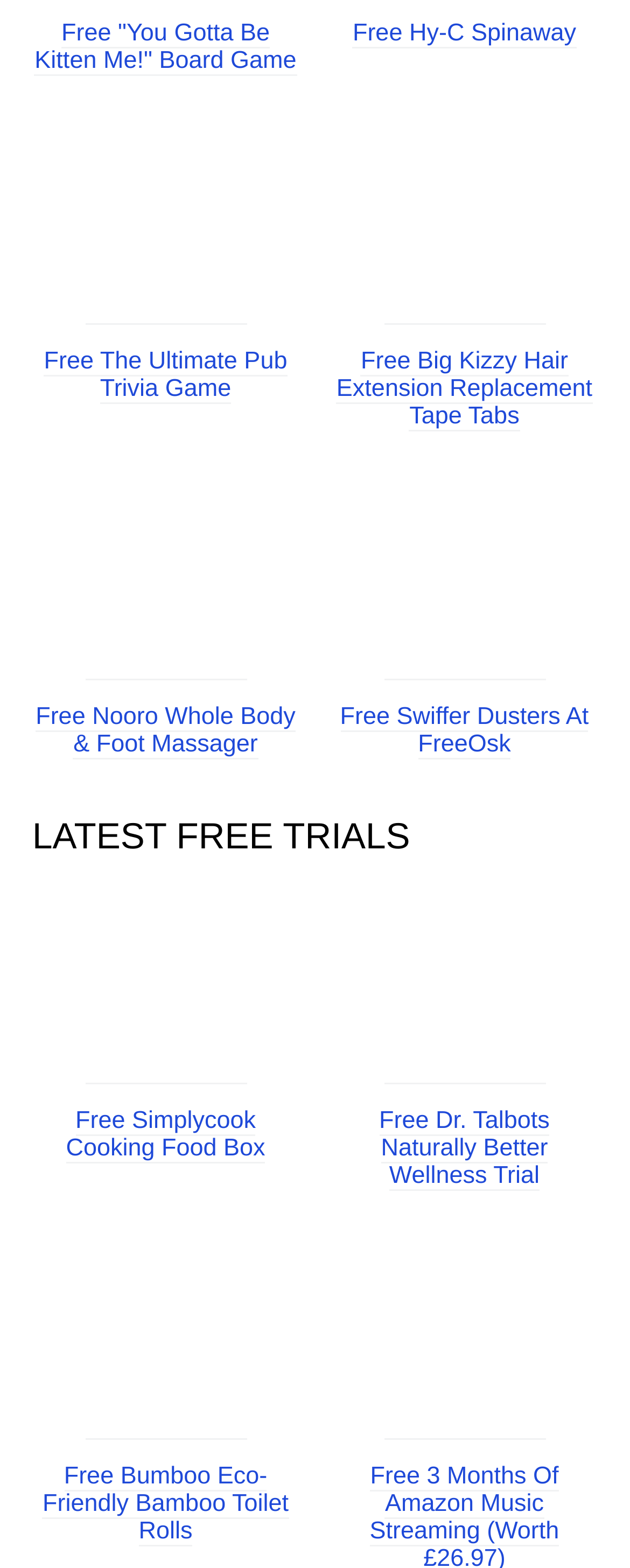Are all free trials listed under a specific category?
Please provide a comprehensive answer based on the visual information in the image.

I noticed that all free trials are listed under the heading 'LATEST FREE TRIALS', which suggests that they are categorized together.